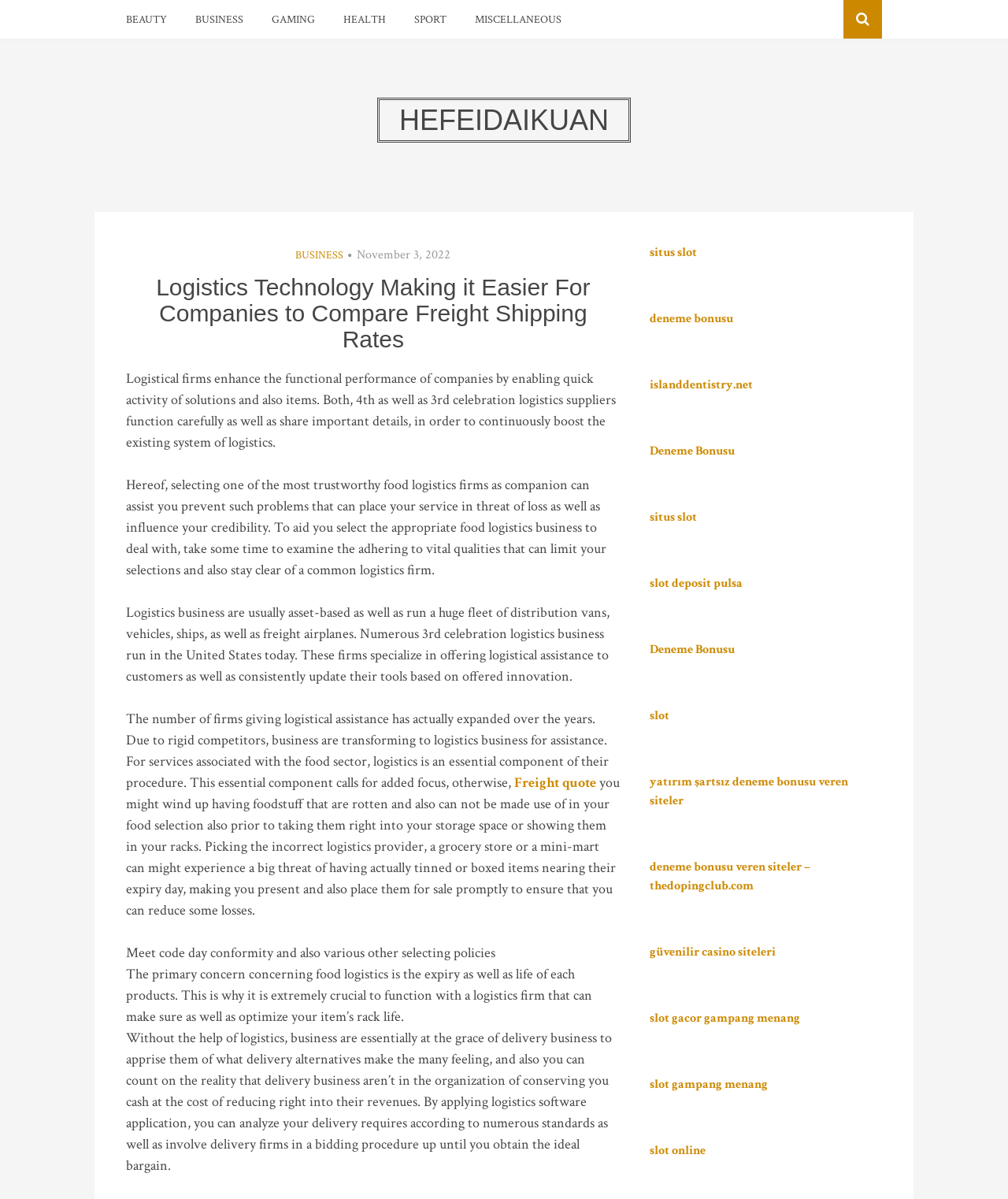Based on the image, give a detailed response to the question: What can logistics software application help with?

The webpage states that by applying logistics software application, companies can analyze their shipping needs according to various criteria and engage in a bidding process with shipping firms to get the best deal.